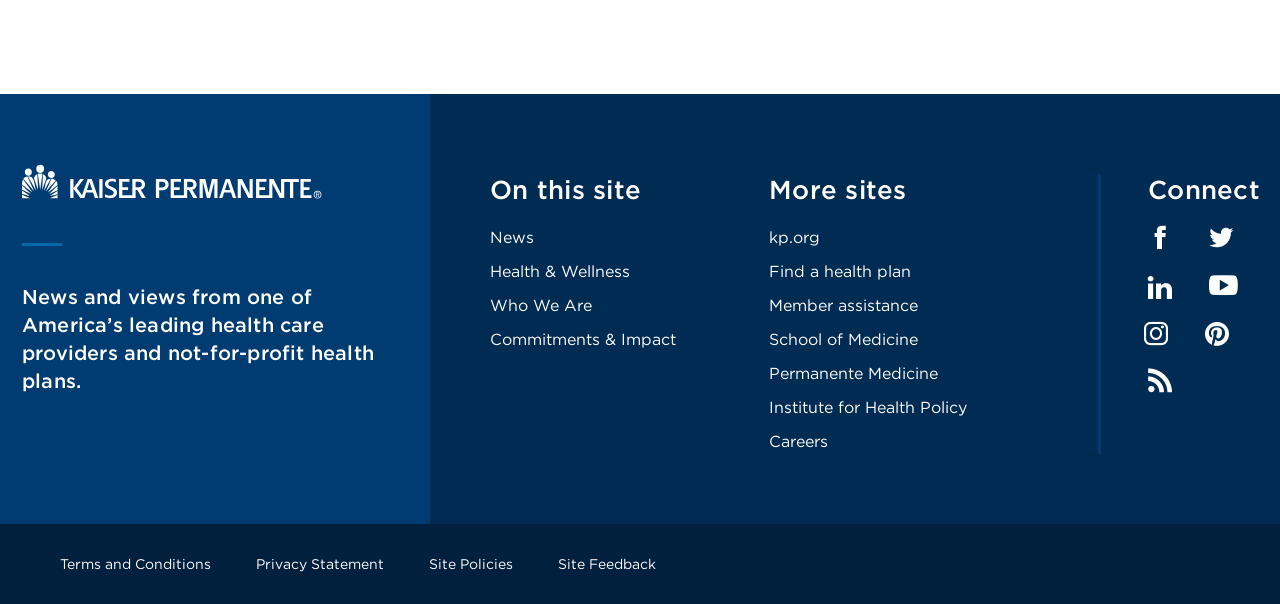What is the purpose of the 'Site Feedback' link?
Please respond to the question with a detailed and thorough explanation.

The answer can be found in the footer links section of the webpage, which includes a link 'Site Feedback', suggesting that the purpose of this link is to allow users to provide feedback on the website.